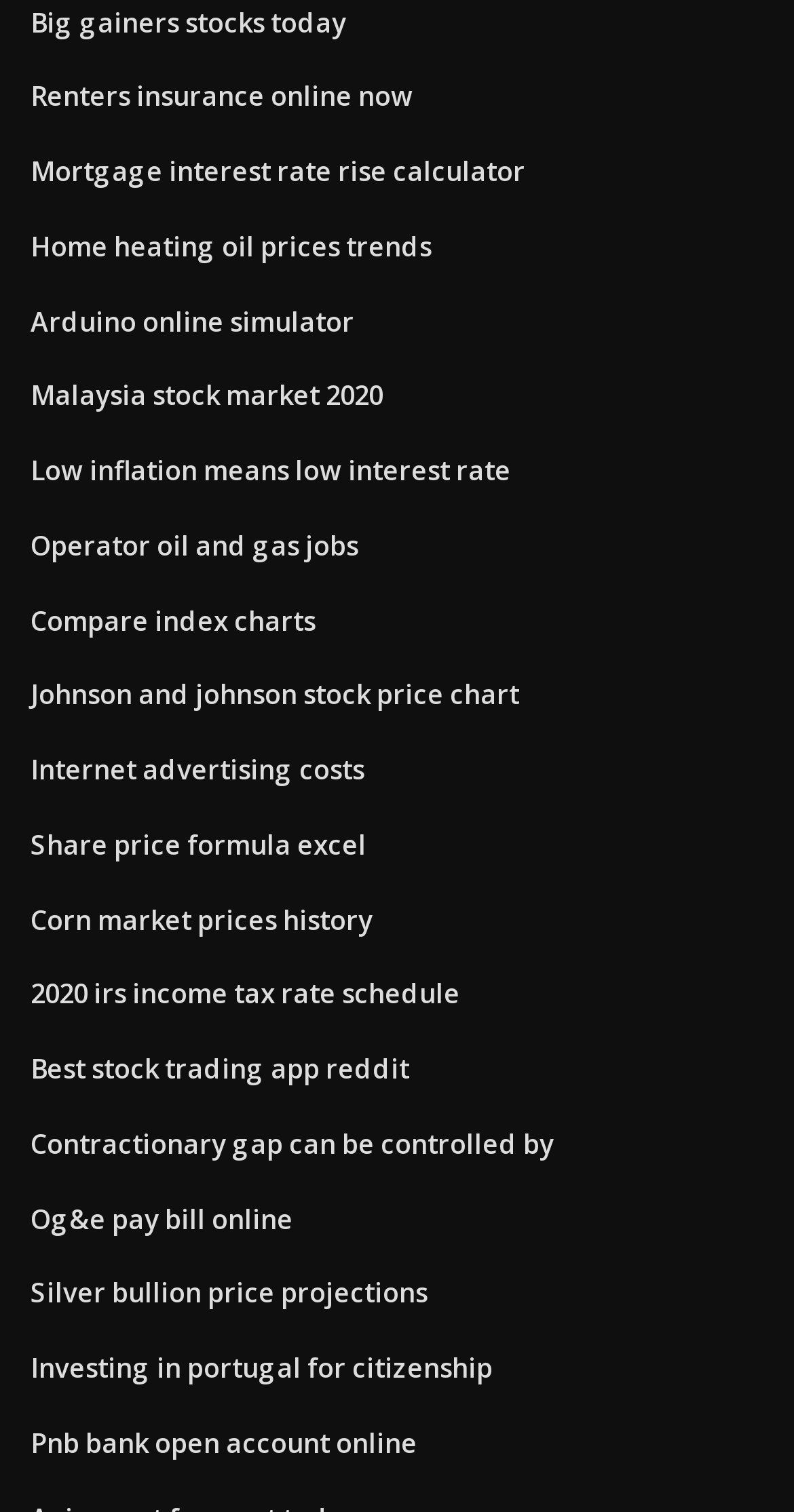Is there a link about a specific company's stock price?
Look at the screenshot and respond with a single word or phrase.

Yes